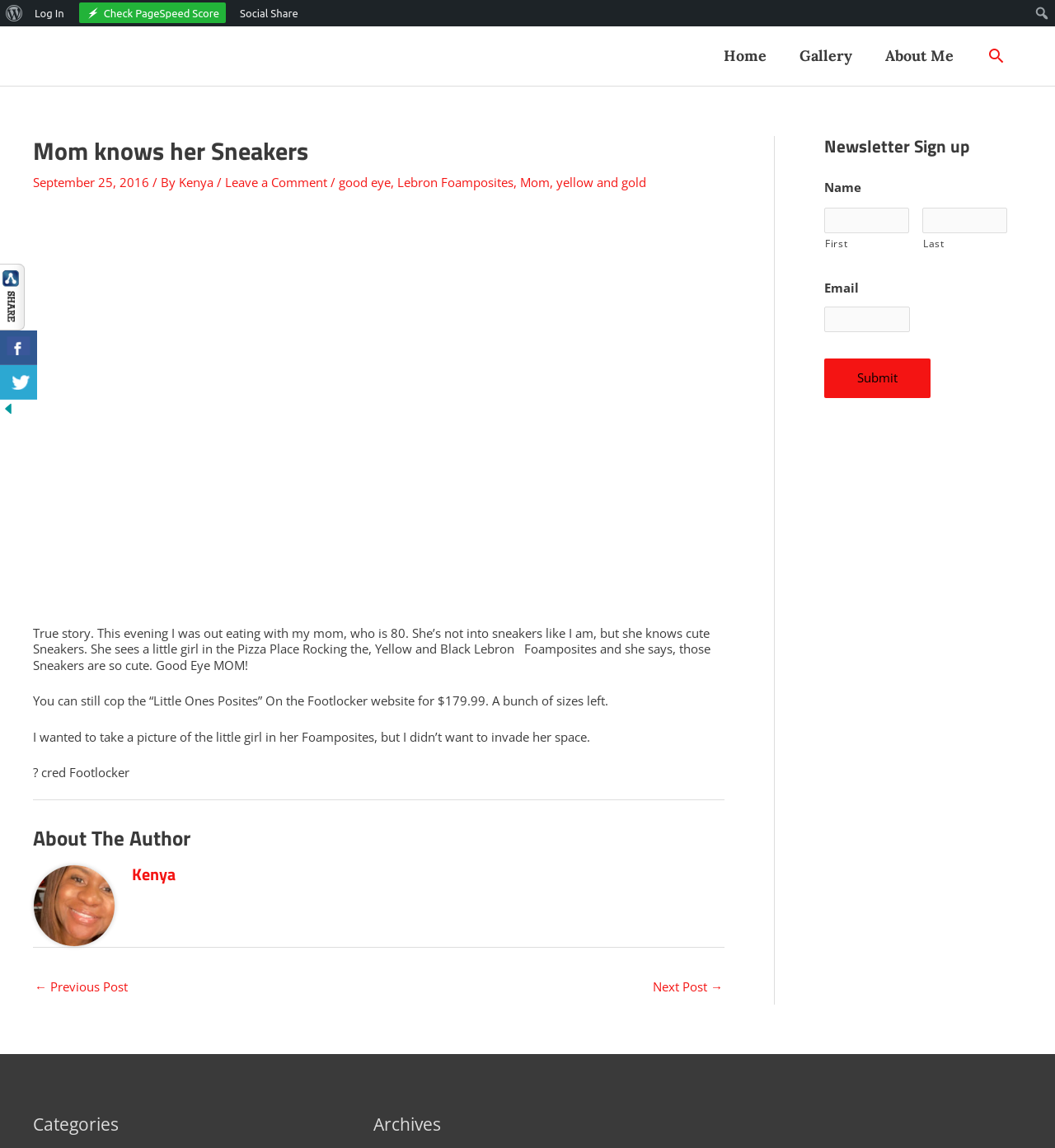Generate a comprehensive description of the webpage.

This webpage is about a personal blog post titled "Mom knows her Sneakers" on a website called SNEAKER VISION. The blog post is written by Kenya and dated September 25, 2016. The post tells a story about the author's 80-year-old mom who has a good eye for sneakers. The mom compliments a little girl's Yellow and Black Lebron Foamposites at a Pizza Place, and the author shares a link to buy the shoes on Footlocker's website.

At the top of the page, there is a menu bar with options like "About WordPress", "Log In", and "Check PageSpeed Score". On the right side of the menu bar, there is a search icon and a textbox to search the website. Below the menu bar, there is a navigation section with links to "Home", "Gallery", "About Me", and a search icon.

The main content of the page is divided into two sections. The left section contains the blog post, which includes several paragraphs of text and a few links to other related articles. The right section has a sidebar with various widgets, including a newsletter sign-up form, categories, and archives.

At the bottom of the page, there is a post navigation section with links to the previous and next posts. There is also a complementary section with a heading "Newsletter Sign up" and a form to enter name and email. Additionally, there are social sharing buttons at the bottom left of the page, allowing users to share the post on Facebook and Twitter.